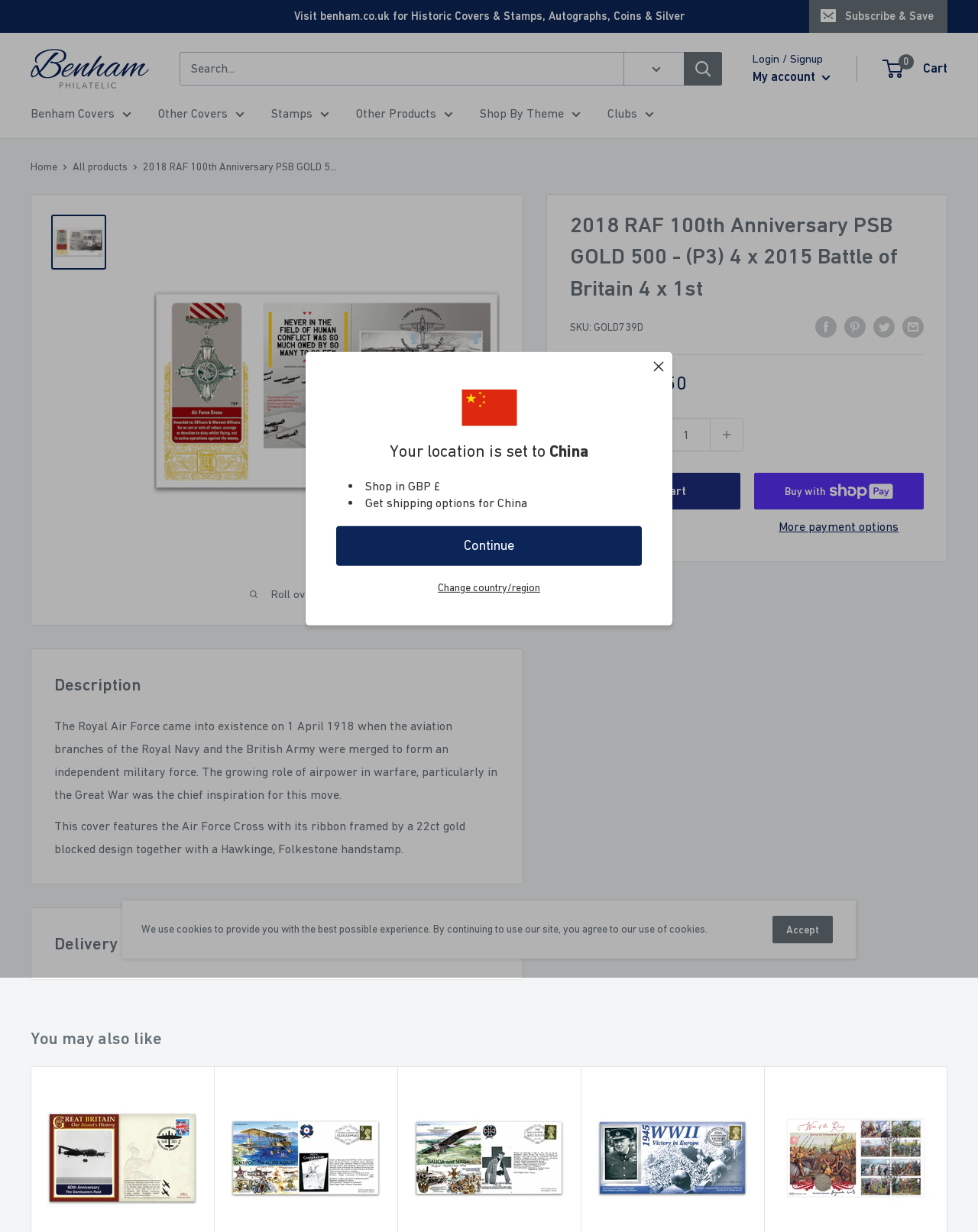What is the material used for the product?
Provide an in-depth answer to the question, covering all aspects.

The product description mentions that the product features a '22ct gold blocked design', indicating that the material used for the product is 22ct gold.